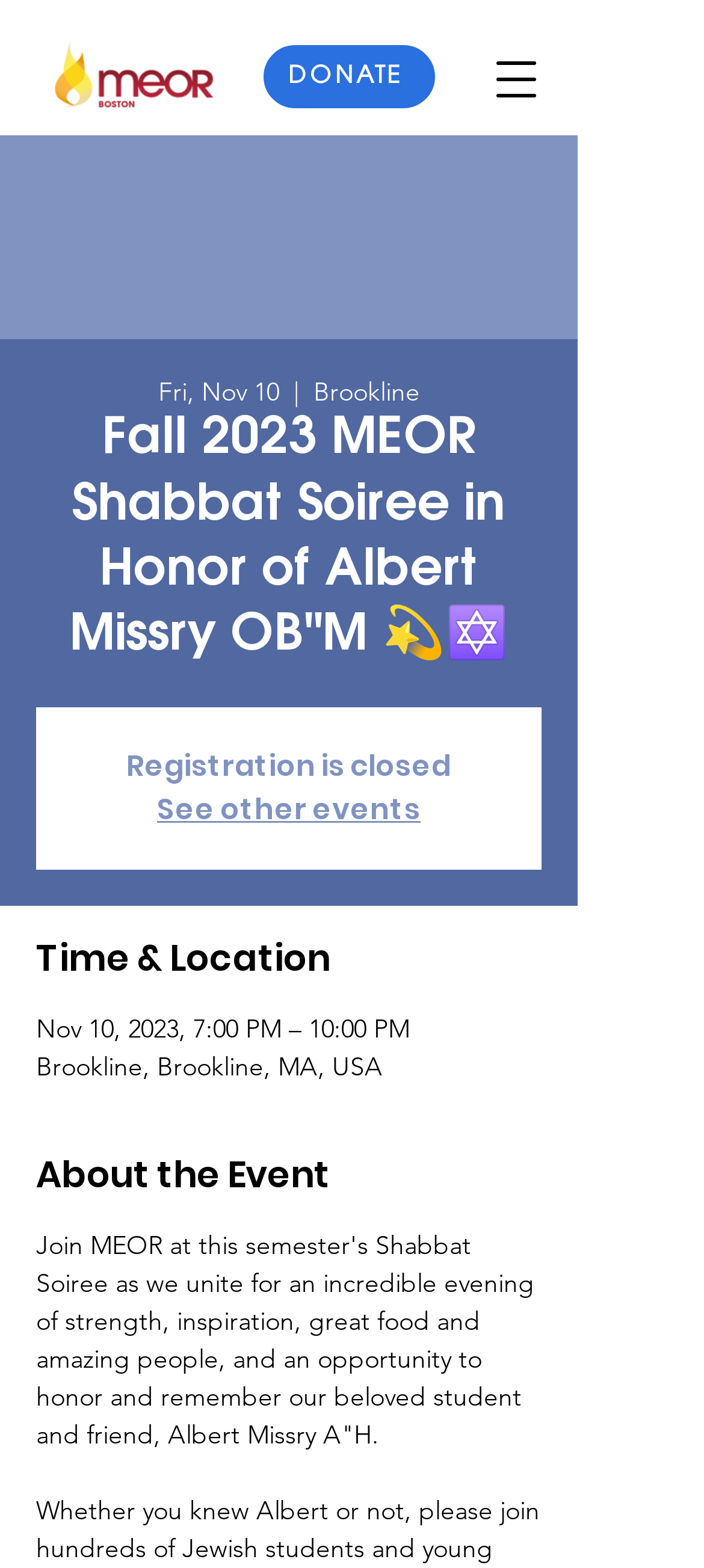Find the bounding box of the UI element described as: "See other events". The bounding box coordinates should be given as four float values between 0 and 1, i.e., [left, top, right, bottom].

[0.223, 0.503, 0.597, 0.529]